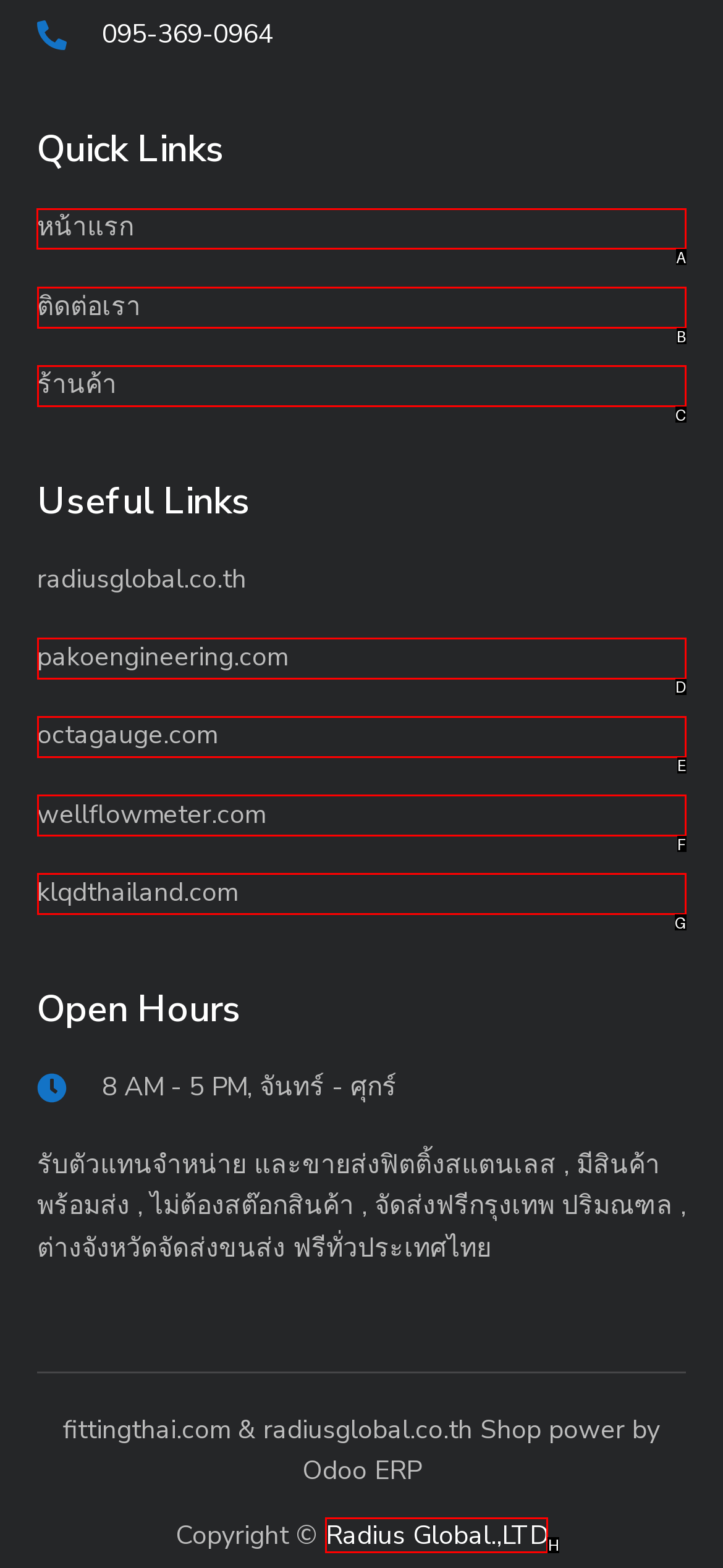Select the correct HTML element to complete the following task: click on 'หน้าแรก'
Provide the letter of the choice directly from the given options.

A